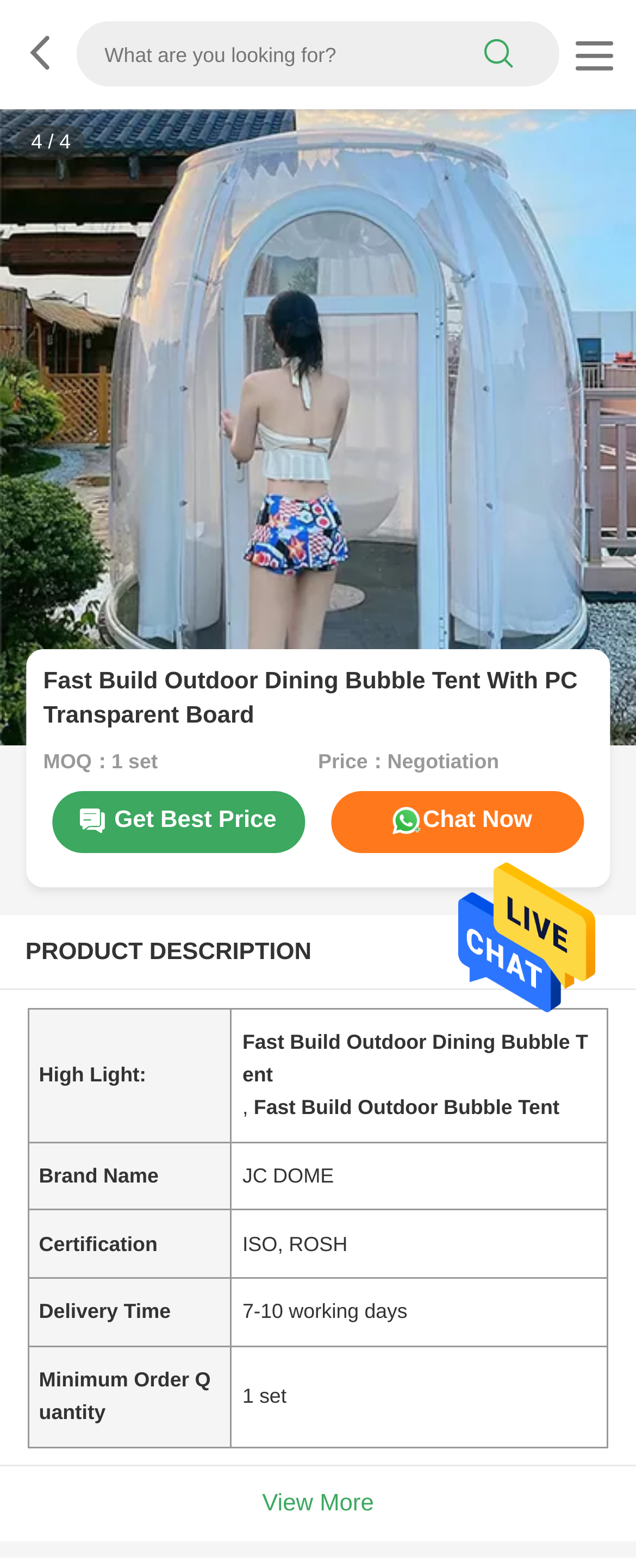Offer a thorough description of the webpage.

This webpage is about a product called "Fast Build Outdoor Dining Bubble Tent With PC Transparent Board" from China. At the top, there is a search bar with a search button on the right side, accompanied by a link with a shopping cart icon. Below the search bar, there is a large image of the product, taking up most of the width of the page.

To the left of the image, there are some product details, including a rating of 4 out of 5, and some text indicating that the minimum order quantity is 1 set and the price is negotiable. There are also two links, one to get the best price and another to chat now.

Below the image, there is a heading that says "PRODUCT DESCRIPTION", followed by a table with several rows. Each row has two columns, with the left column containing labels such as "High Light:", "Brand Name", "Certification", "Delivery Time", and "Minimum Order Quantity", and the right column containing the corresponding values. The values include "Fast Build Outdoor Dining Bubble Tent, Fast Build Outdoor Bubble Tent" as the high light, "JC DOME" as the brand name, "ISO, ROSH" as the certification, "7-10 working days" as the delivery time, and "1 set" as the minimum order quantity.

At the bottom of the page, there is a link that says "View More".